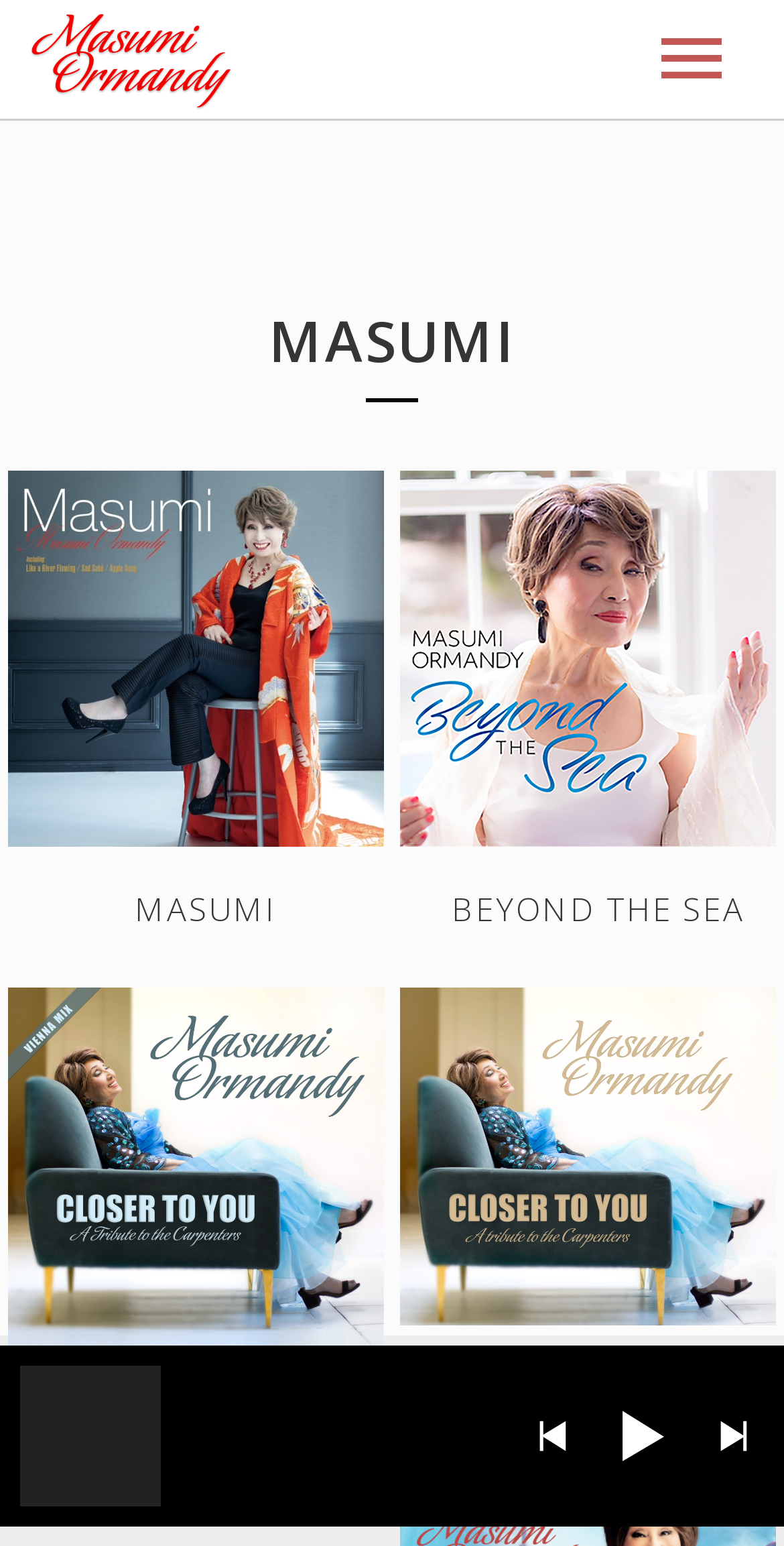Reply to the question with a brief word or phrase: How many article sections are there?

4